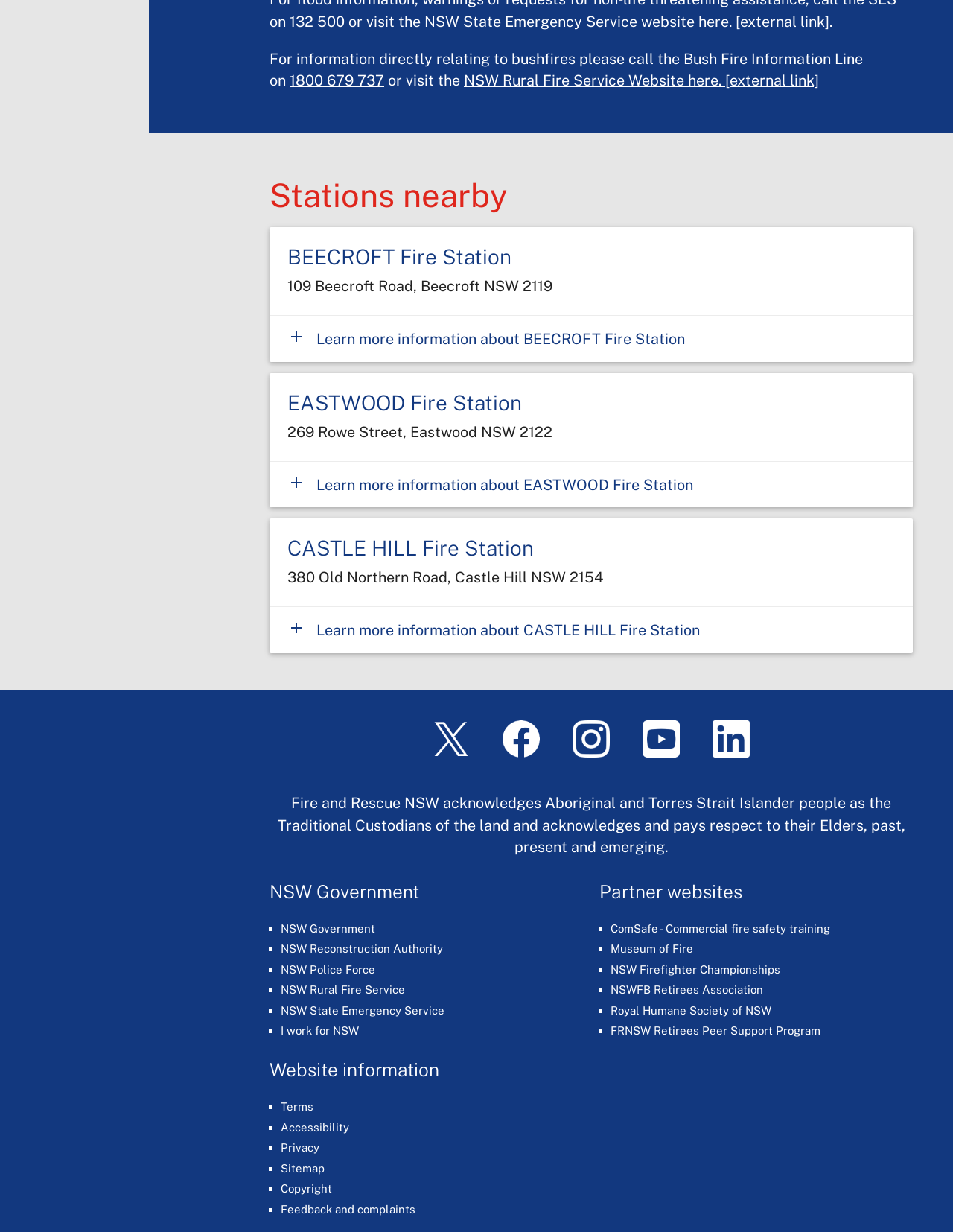What is the name of the first fire station listed?
Based on the content of the image, thoroughly explain and answer the question.

The first fire station listed is 'BEECROFT Fire Station' which is located in the 'Stations nearby' section of the webpage, along with its address and a link to learn more information.